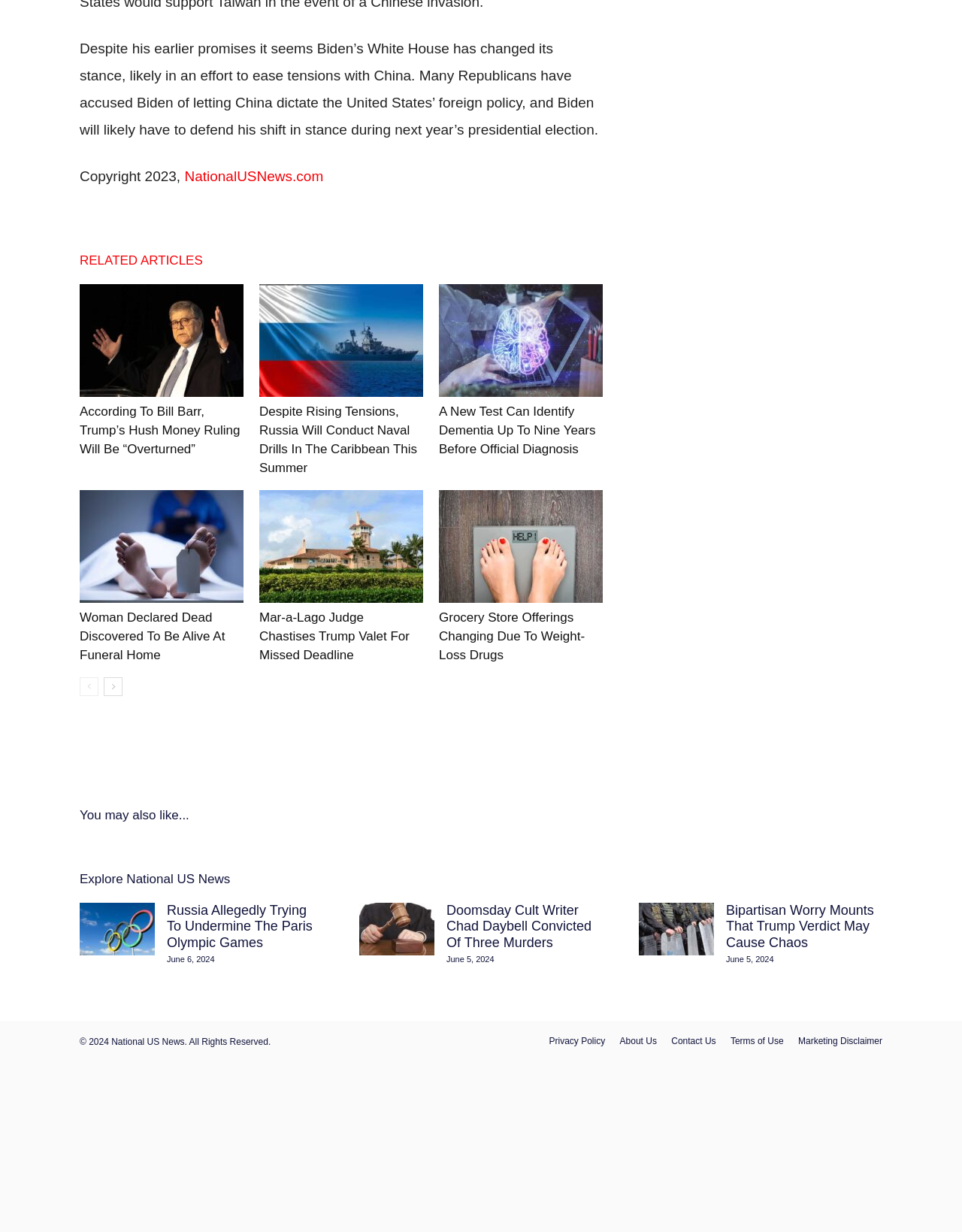Given the description RELATED ARTICLES, predict the bounding box coordinates of the UI element. Ensure the coordinates are in the format (top-left x, top-left y, bottom-right x, bottom-right y) and all values are between 0 and 1.

[0.083, 0.202, 0.226, 0.221]